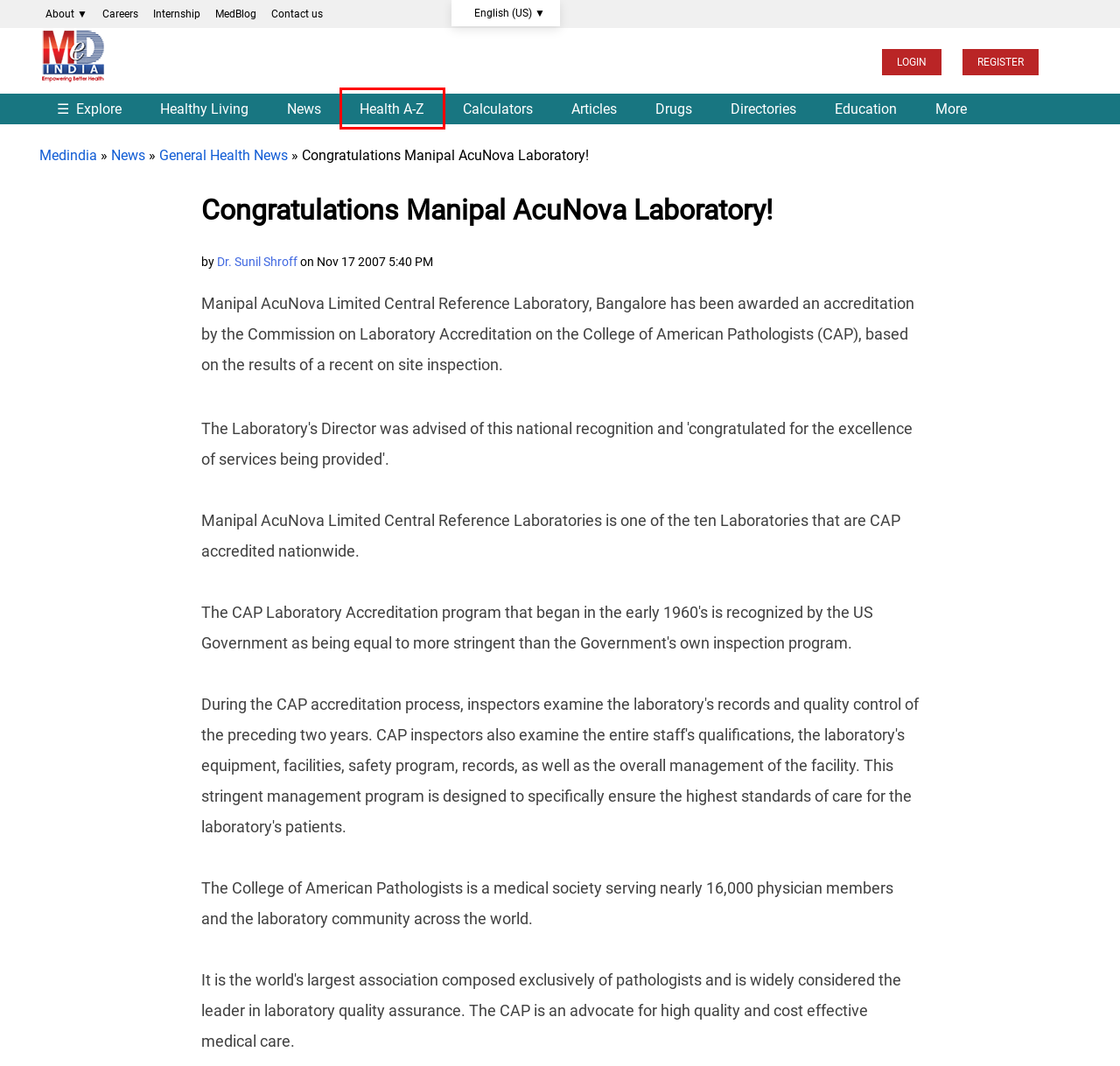You are presented with a screenshot of a webpage that includes a red bounding box around an element. Determine which webpage description best matches the page that results from clicking the element within the red bounding box. Here are the candidates:
A. Medindia - About Medindia
B. Benefits of Registration - Medindia
C. Health Centers
D. Login to MedIndia Health & Wellness Portal
E. Latest Health and Medical News Headlines from medindia
F. Medindia - Trusted Information on Health & Wellness
G. Drug & Medication Centre for Quick Navigation
H. Search Topics in the Health Encyclopedia under Alphabet "A"

H